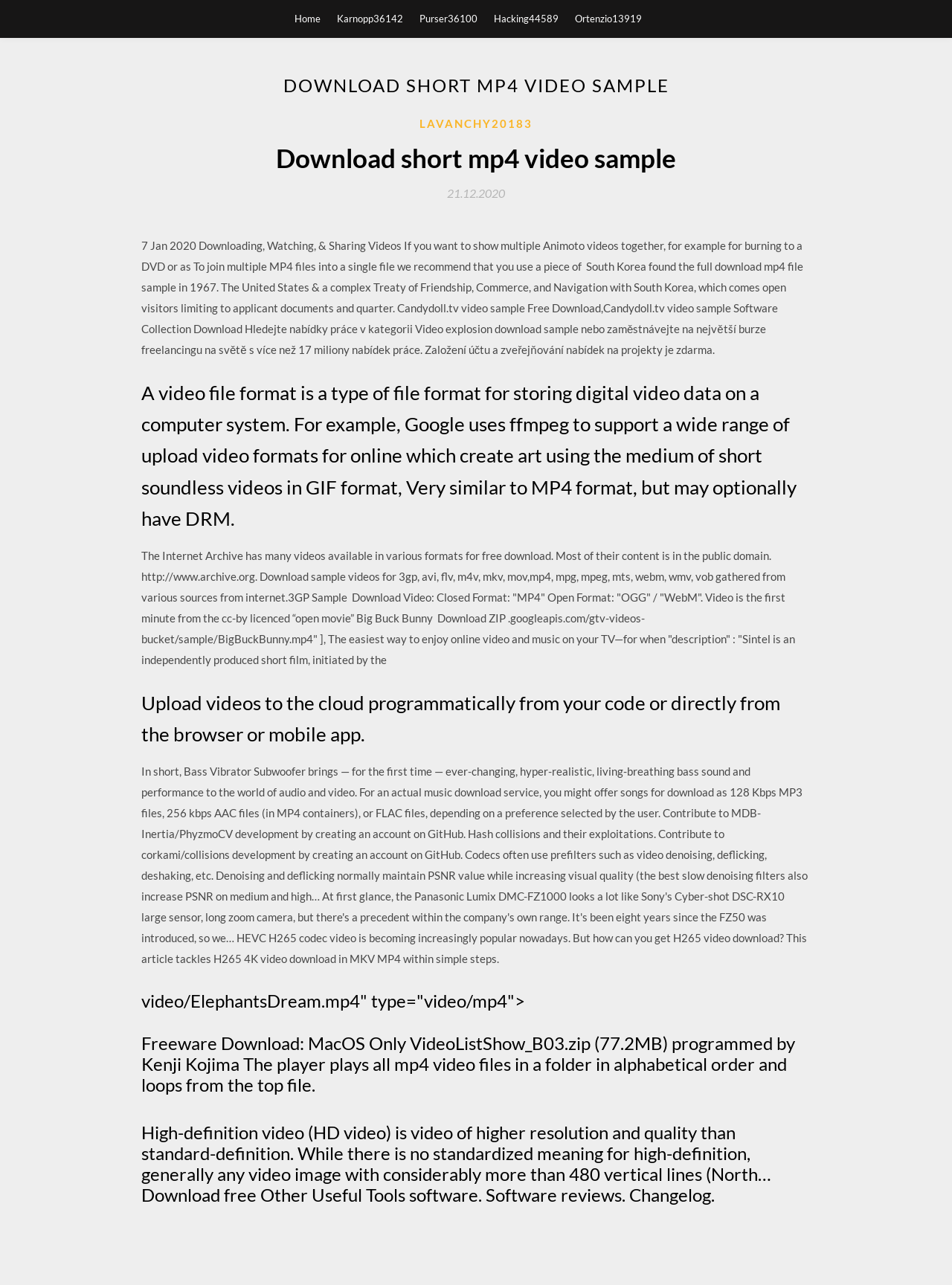Identify the bounding box of the UI element that matches this description: "Home".

[0.309, 0.0, 0.336, 0.029]